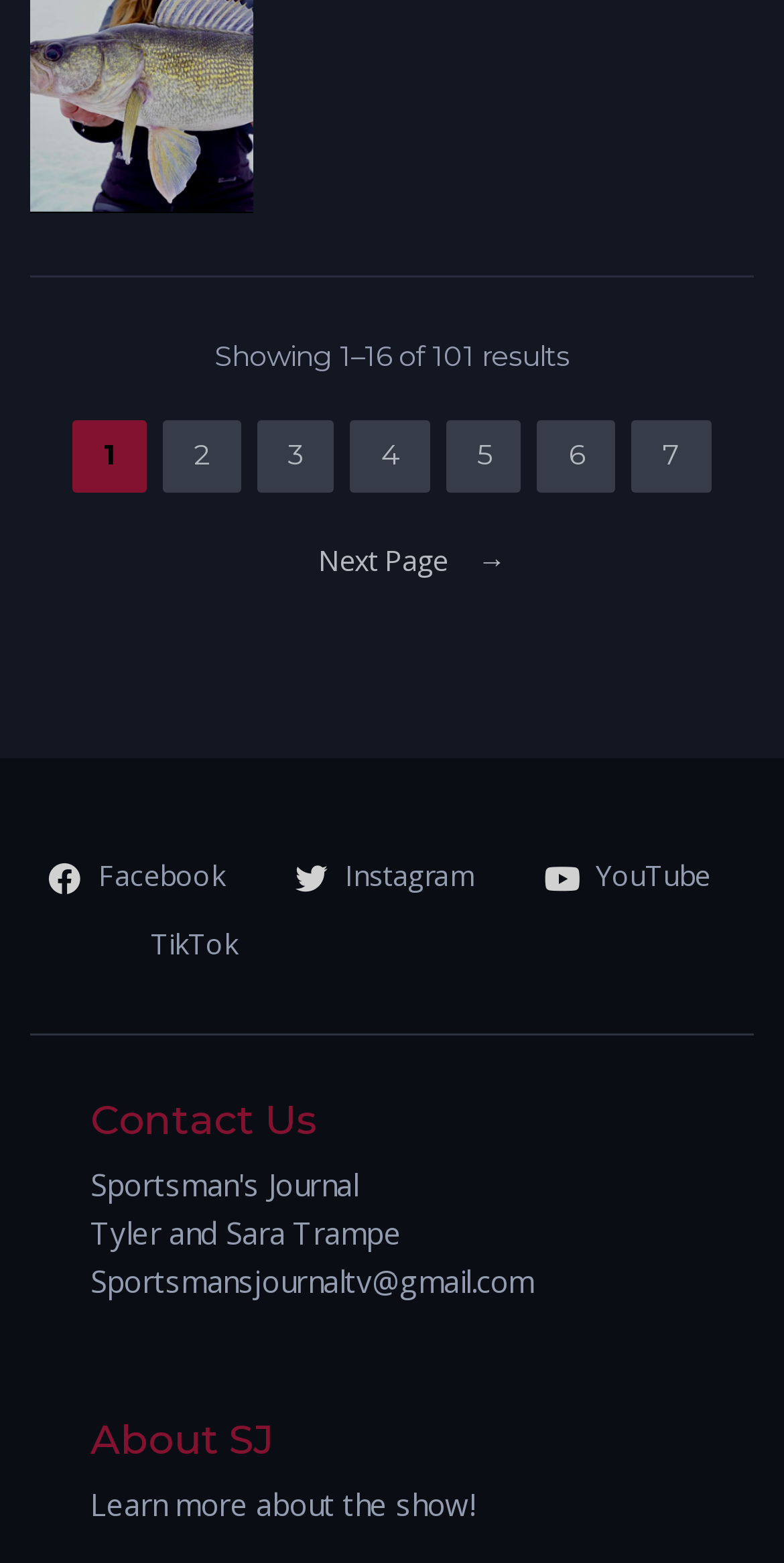How many results are shown on this page?
Answer the question with detailed information derived from the image.

The static text 'Showing 1–16 of 101 results' indicates that 16 results are shown on this page.